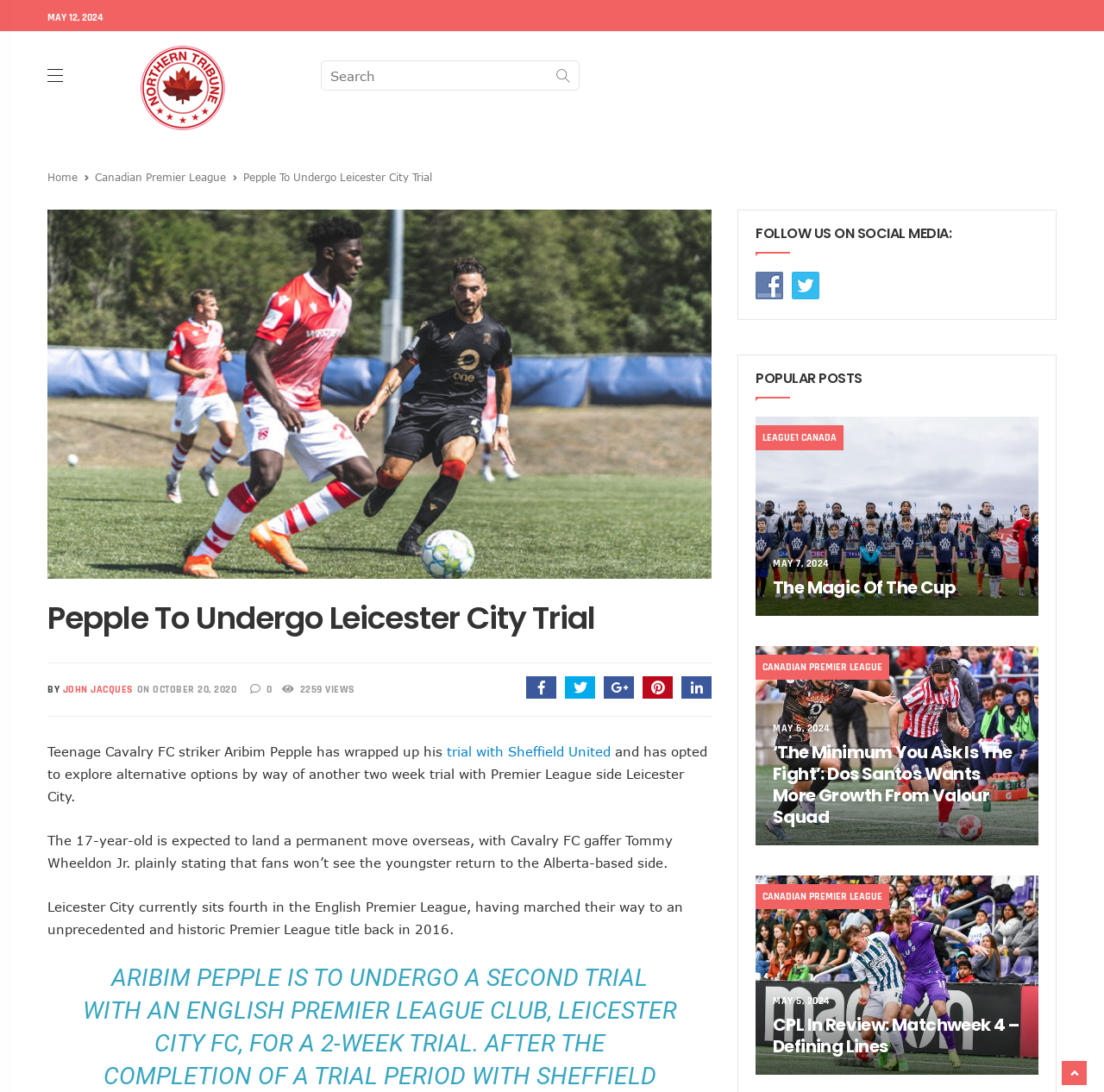Utilize the information from the image to answer the question in detail:
How many social media links are there?

There are two social media links, 'Follow Us on Facebook' and 'Follow Us on Twitter', which are located in the layout table at [0.668, 0.192, 0.957, 0.293].